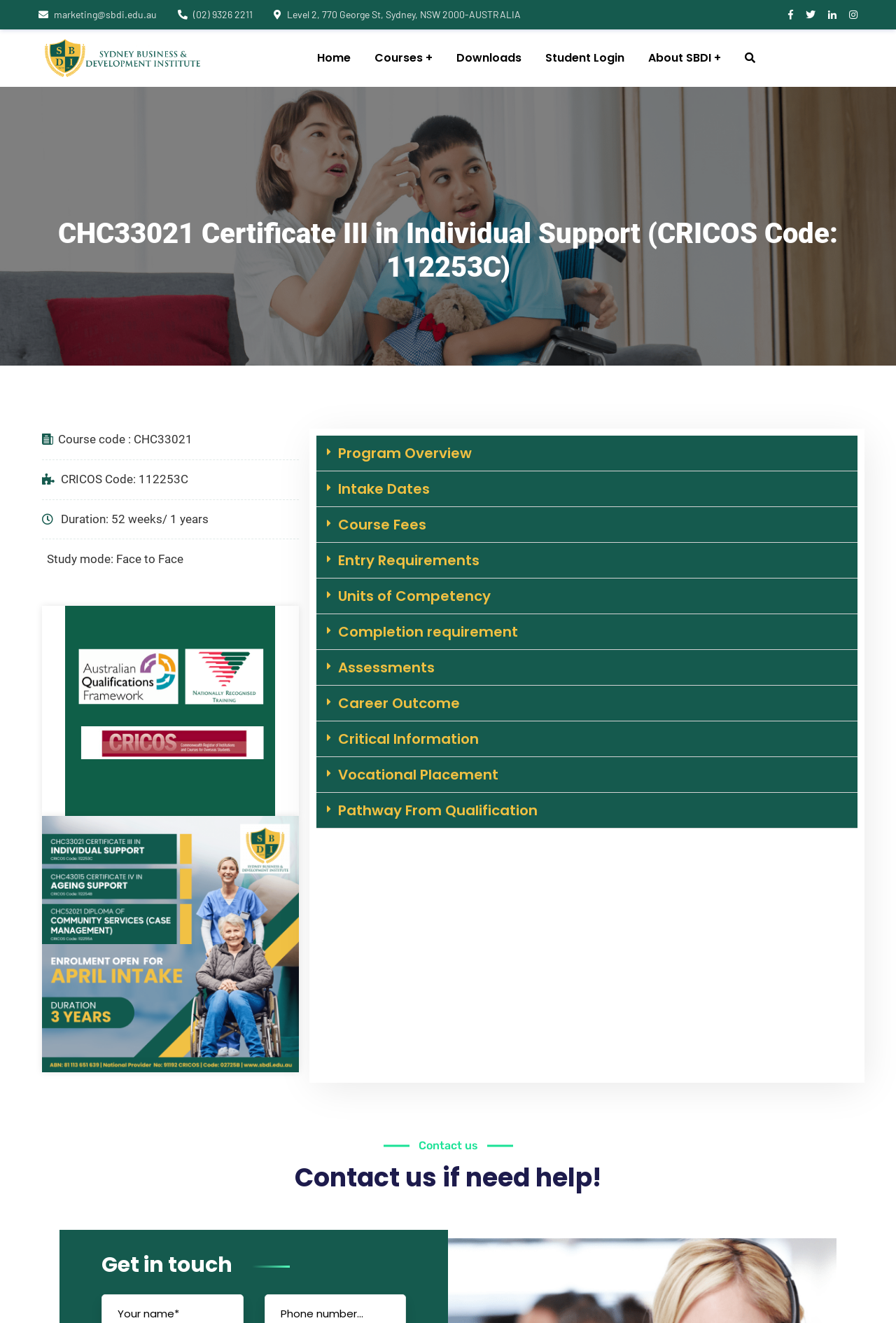Can you extract the headline from the webpage for me?

CHC33021 Certificate III in Individual Support (CRICOS Code: 112253C)